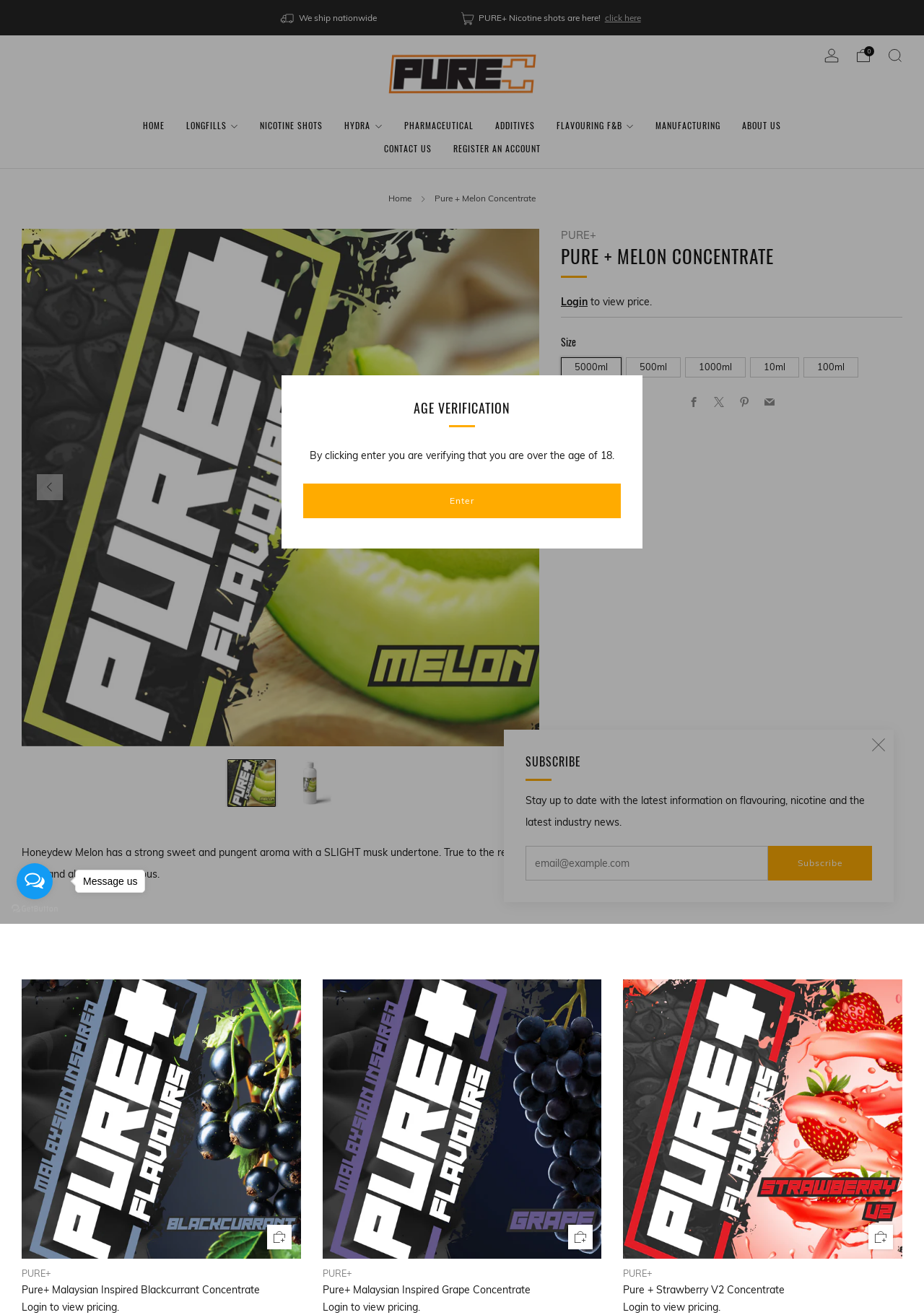Summarize the webpage with a detailed and informative caption.

This webpage is an e-commerce site selling nicotine shots and flavor concentrates. At the top of the page, there is an age verification section where users must click "Enter" to confirm they are over 18 years old. Below this, there is an announcement bar with two announcements: "We ship nationwide" and "PURE+ Nicotine shots are here! Click here".

The main navigation menu is located at the top of the page, with links to "HOME", "NICOTINE SHOTS", "PHARMACEUTICAL", "ADDITIVES", "MANUFACTURING", "ABOUT US", "CONTACT US", and "REGISTER AN ACCOUNT". There is also a search bar and a cart icon at the top right corner of the page.

The main content of the page is a product description for "Pure + Melon Concentrate". There is a large image of the product at the top, followed by a heading and a brief description of the product: "Honeydew Melon has a strong sweet and pungent aroma with a SLIGHT musk undertone. True to the real thing and absolutely delicious." Below this, there are options to select the size of the product, with five radio buttons for different sizes: 5000ml, 500ml, 1000ml, 10ml, and 100ml.

To the right of the product description, there are links to social media platforms, including Facebook, Pinterest, and Email. Below this, there is a section titled "YOU MAY ALSO LIKE", with two product recommendations: "PURE+ Pure+ Malaysian Inspired Blackcurrant Concentrate" and "PURE+ Pure+ Malaysian Inspired Grape Concentrate". Each recommendation includes a link to the product page and a "Login to view pricing" button.

At the bottom of the page, there is a breadcrumb navigation menu, showing the current page location: "Home > Pure + Melon Concentrate".